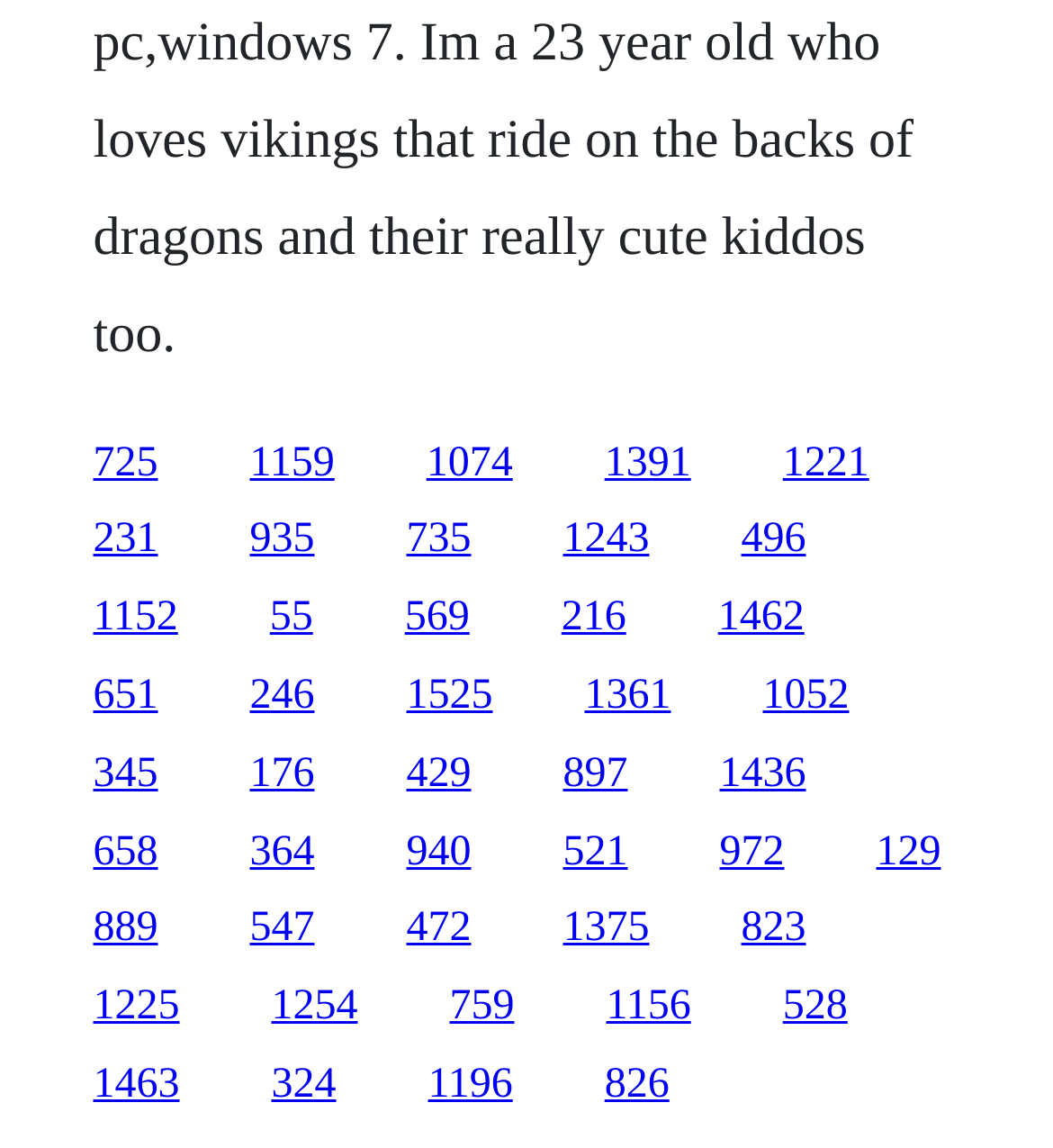Please answer the following question using a single word or phrase: 
Are the links arranged in a single column?

No